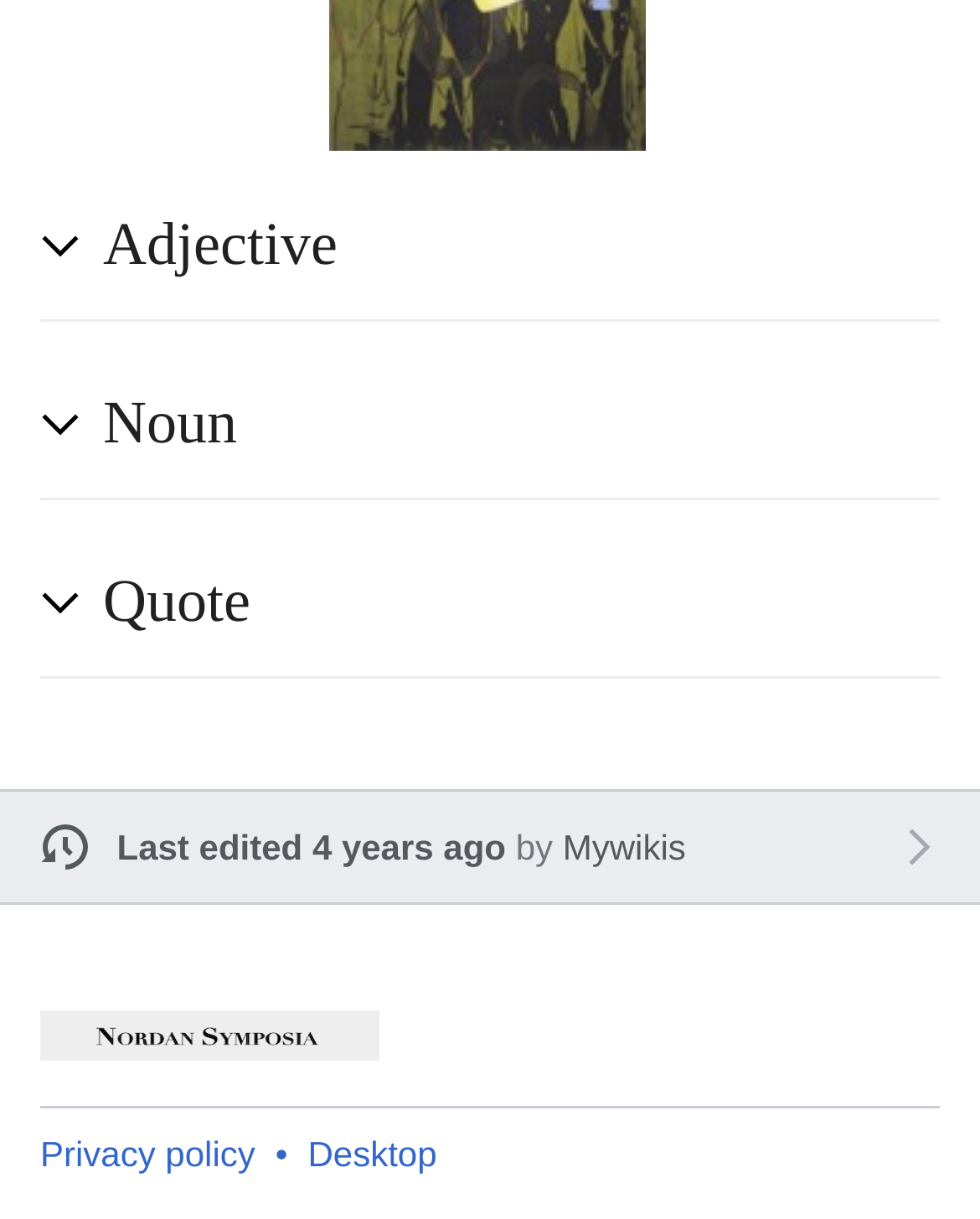From the element description South Florida Restaurants, predict the bounding box coordinates of the UI element. The coordinates must be specified in the format (top-left x, top-left y, bottom-right x, bottom-right y) and should be within the 0 to 1 range.

None